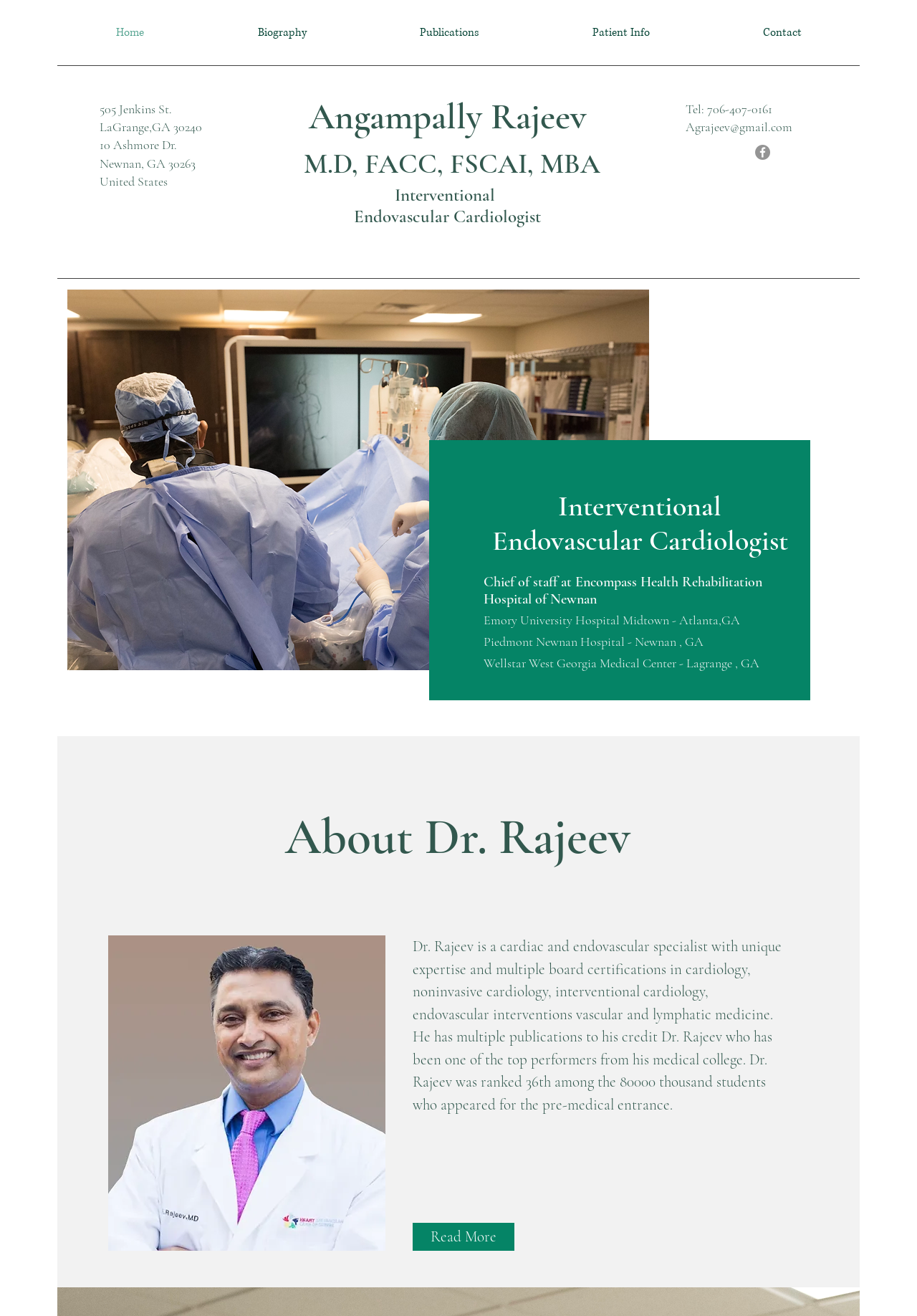Reply to the question with a single word or phrase:
What is the address of Dr. Rajeev's office in LaGrange, GA?

505 Jenkins St.